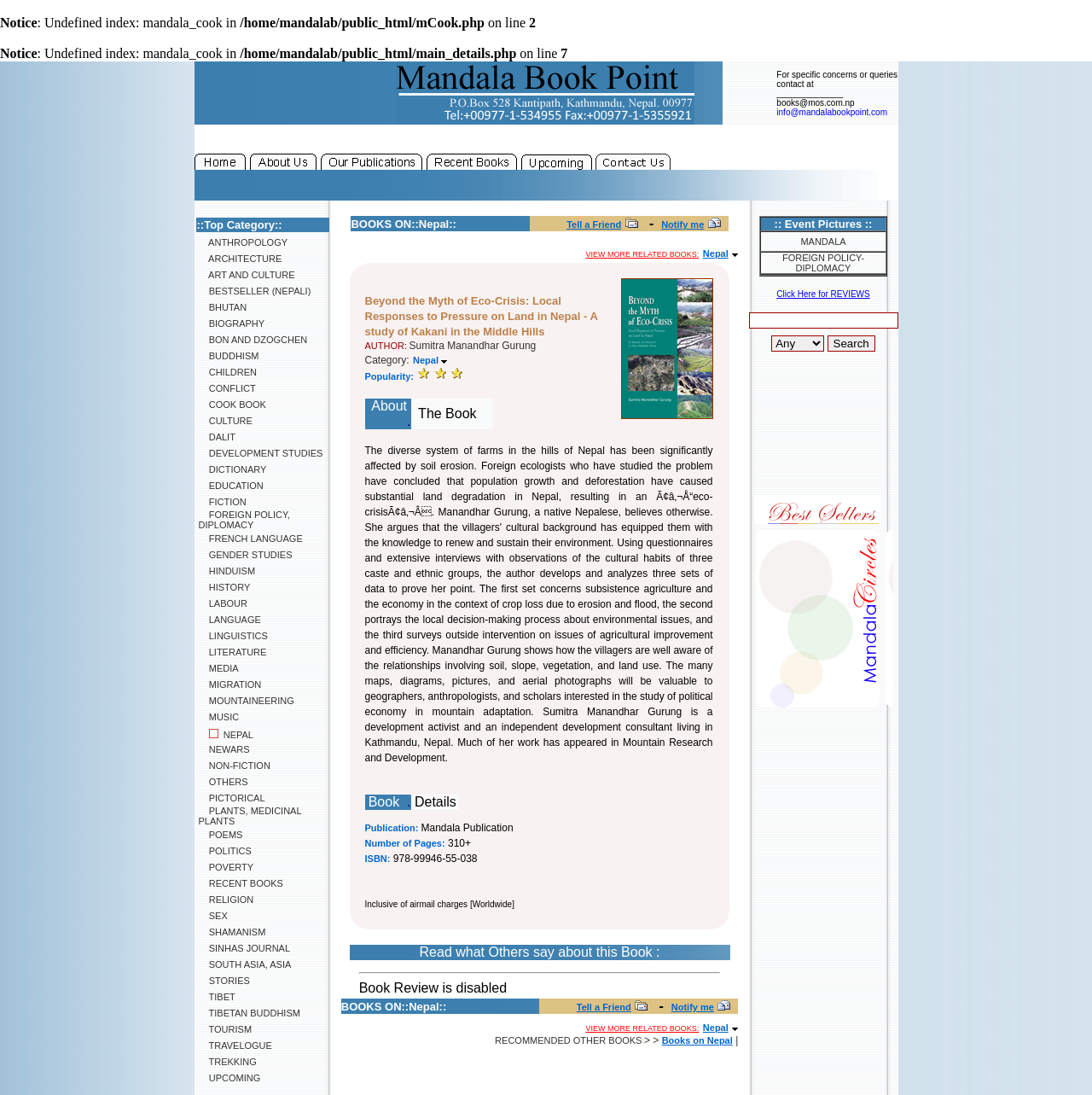Determine the bounding box coordinates of the section to be clicked to follow the instruction: "Contact at info@mandalabookpoint.com". The coordinates should be given as four float numbers between 0 and 1, formatted as [left, top, right, bottom].

[0.711, 0.098, 0.813, 0.106]